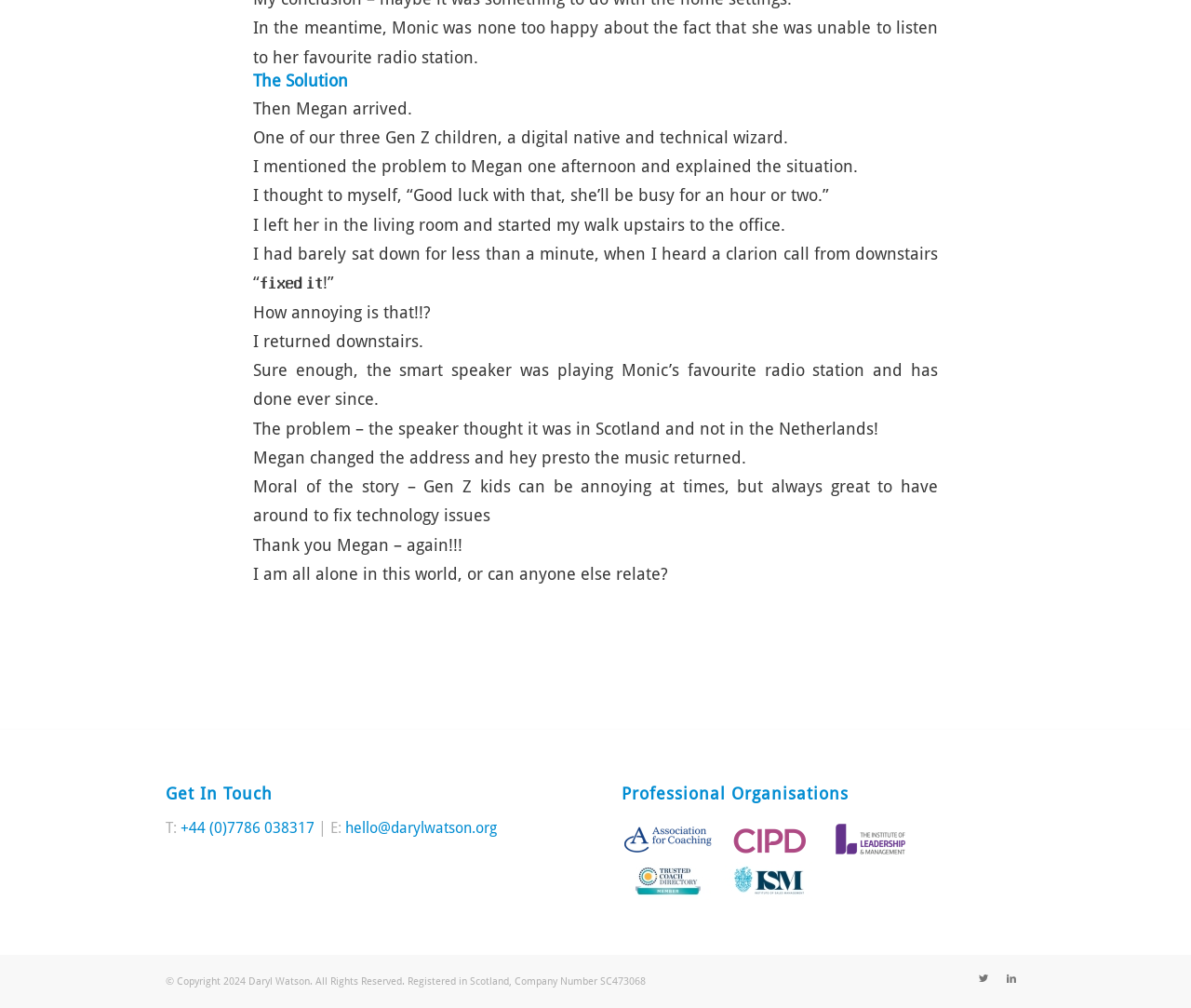Can you specify the bounding box coordinates of the area that needs to be clicked to fulfill the following instruction: "Visit the Association for Coaching website"?

[0.522, 0.81, 0.607, 0.851]